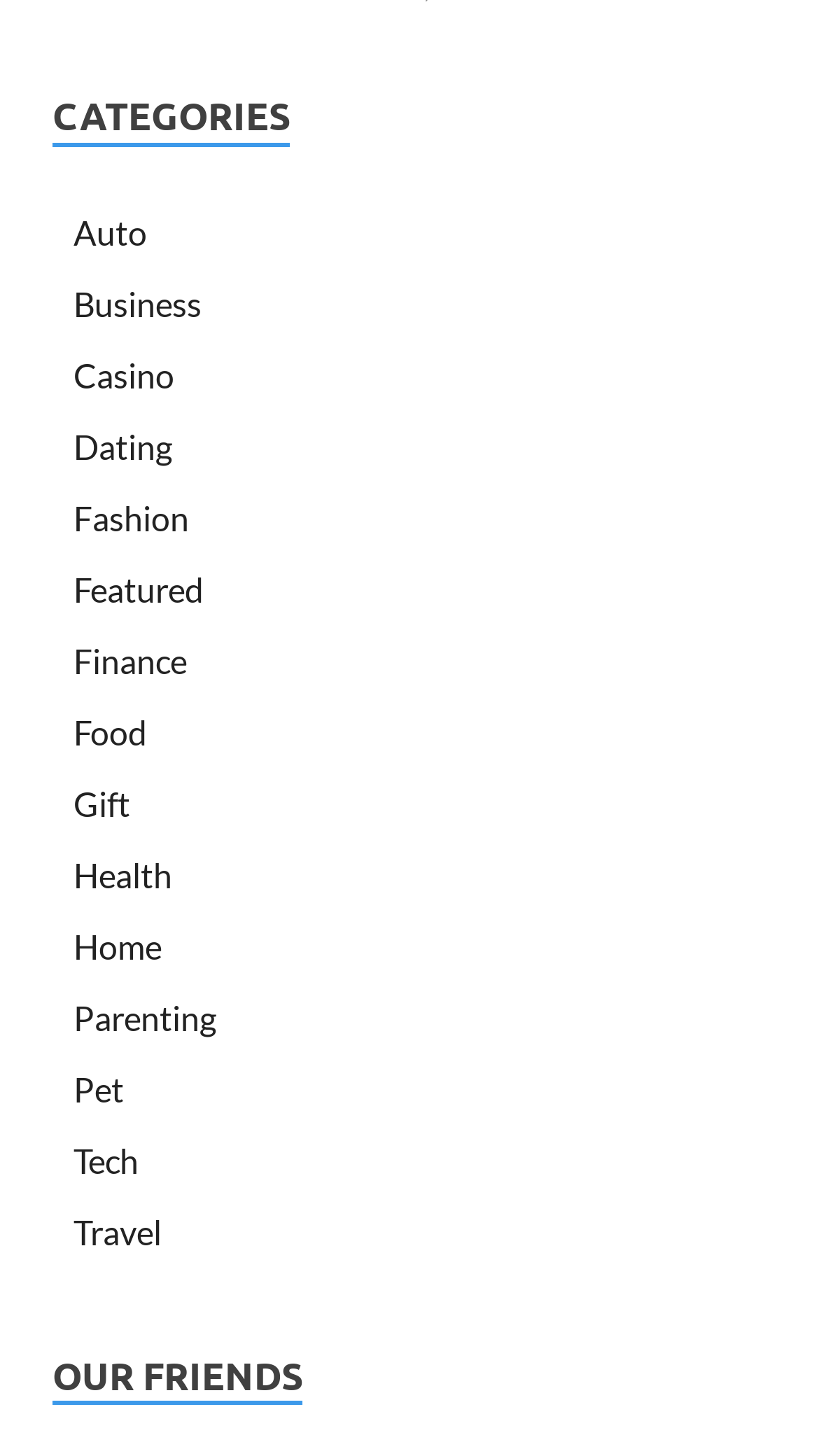Can you specify the bounding box coordinates of the area that needs to be clicked to fulfill the following instruction: "Explore Health section"?

[0.09, 0.586, 0.21, 0.614]